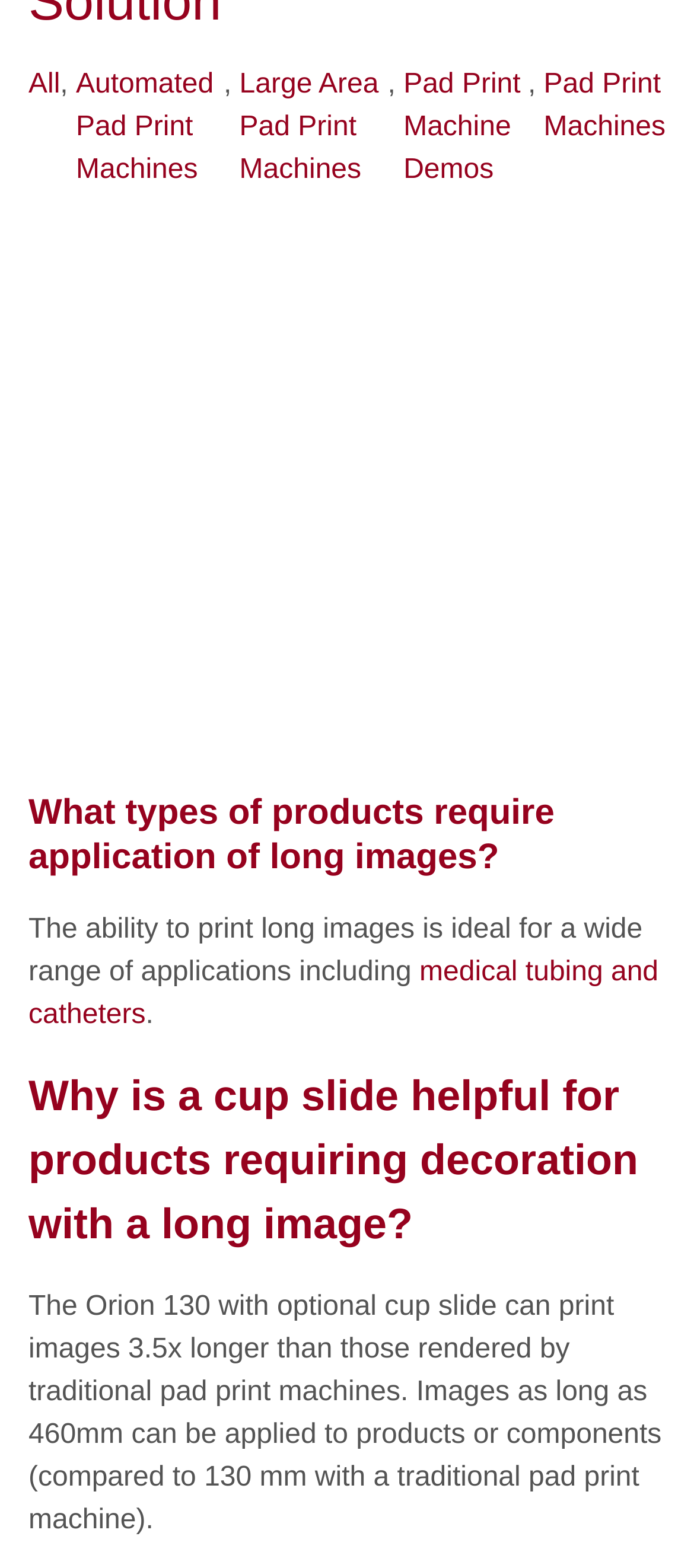Determine the bounding box coordinates for the UI element described. Format the coordinates as (top-left x, top-left y, bottom-right x, bottom-right y) and ensure all values are between 0 and 1. Element description: Search

[0.877, 0.115, 0.959, 0.151]